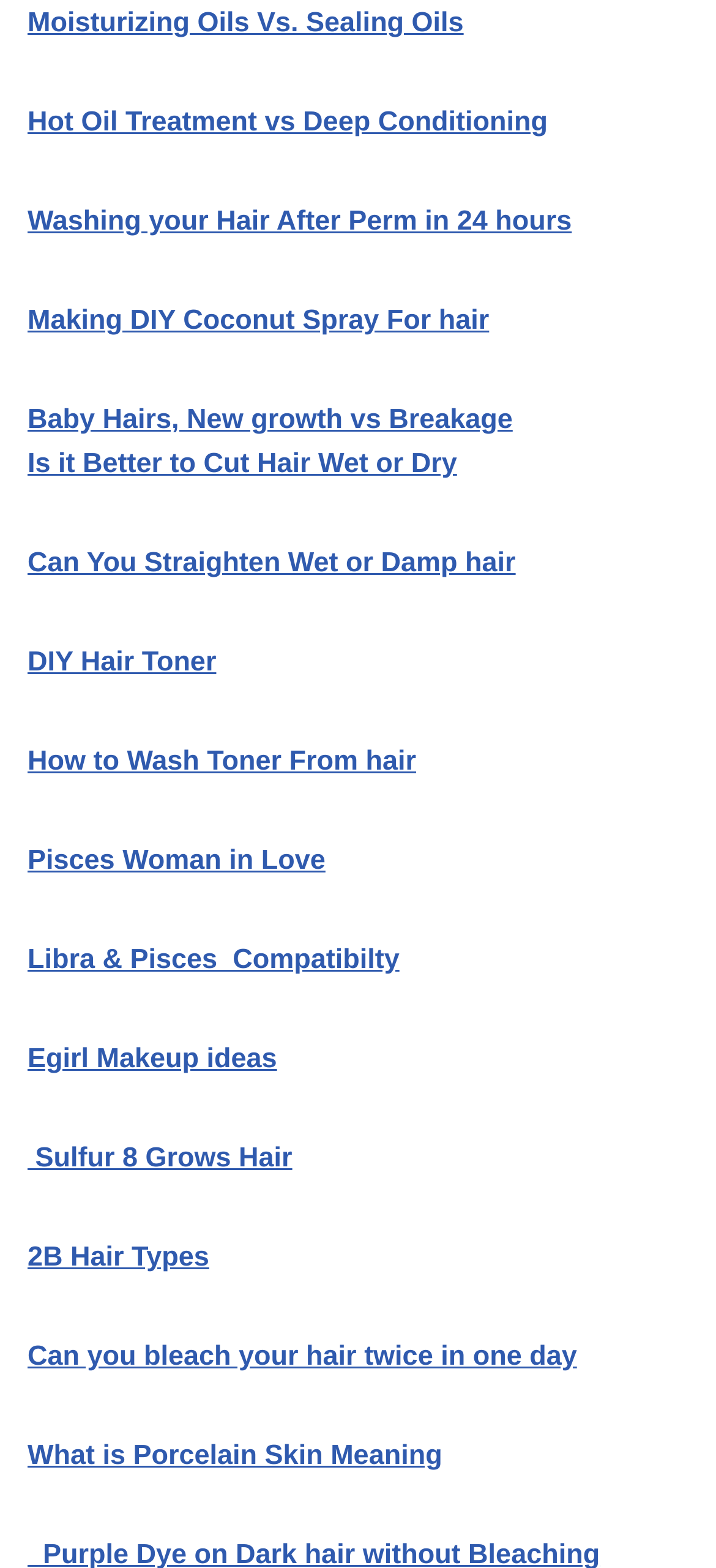Identify the bounding box coordinates for the element that needs to be clicked to fulfill this instruction: "Learn about 'Washing your Hair After Perm in 24 hours'". Provide the coordinates in the format of four float numbers between 0 and 1: [left, top, right, bottom].

[0.038, 0.132, 0.799, 0.151]